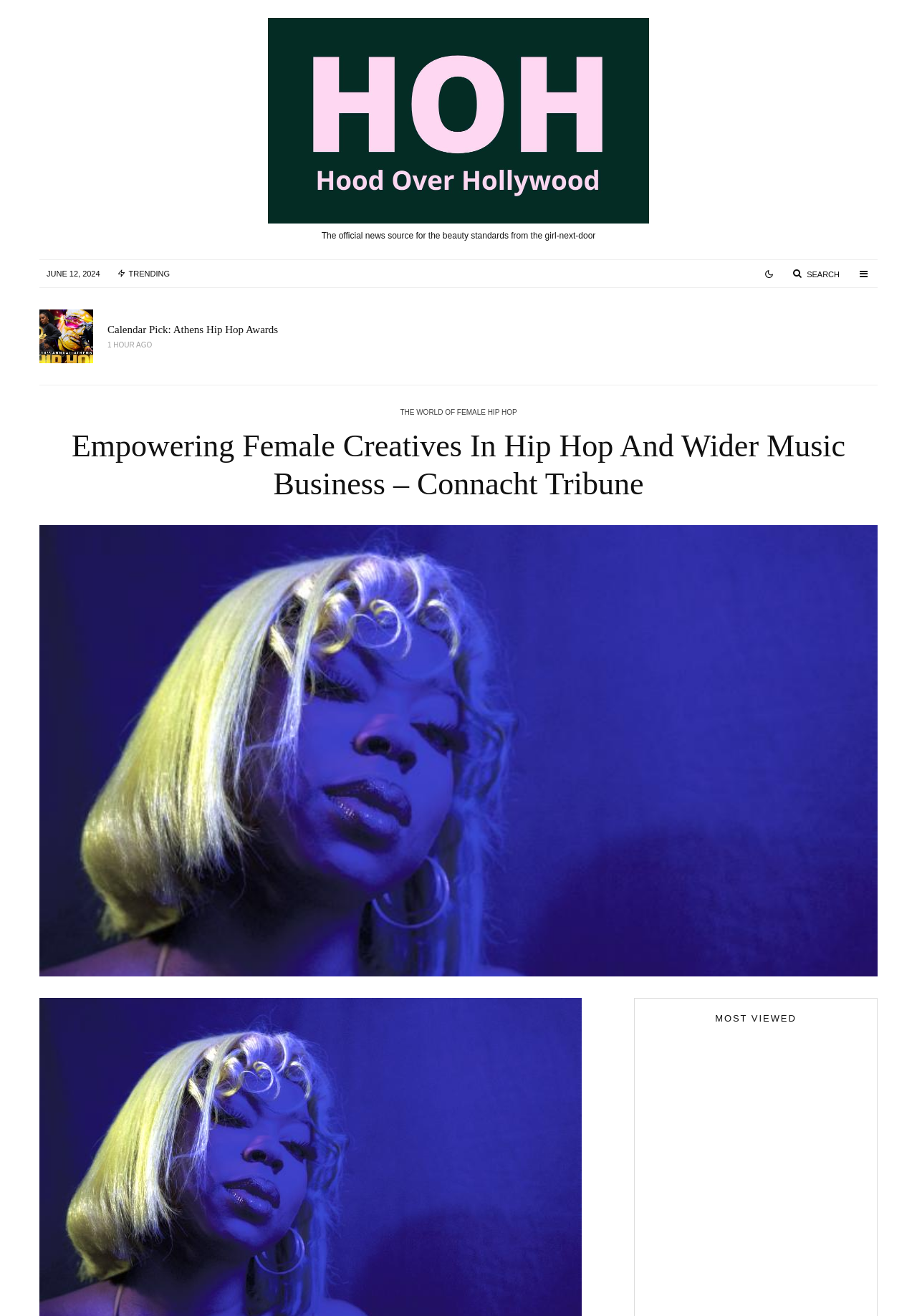Can you specify the bounding box coordinates of the area that needs to be clicked to fulfill the following instruction: "Read about empowering female creatives in hip hop and wider music business"?

[0.043, 0.32, 0.957, 0.382]